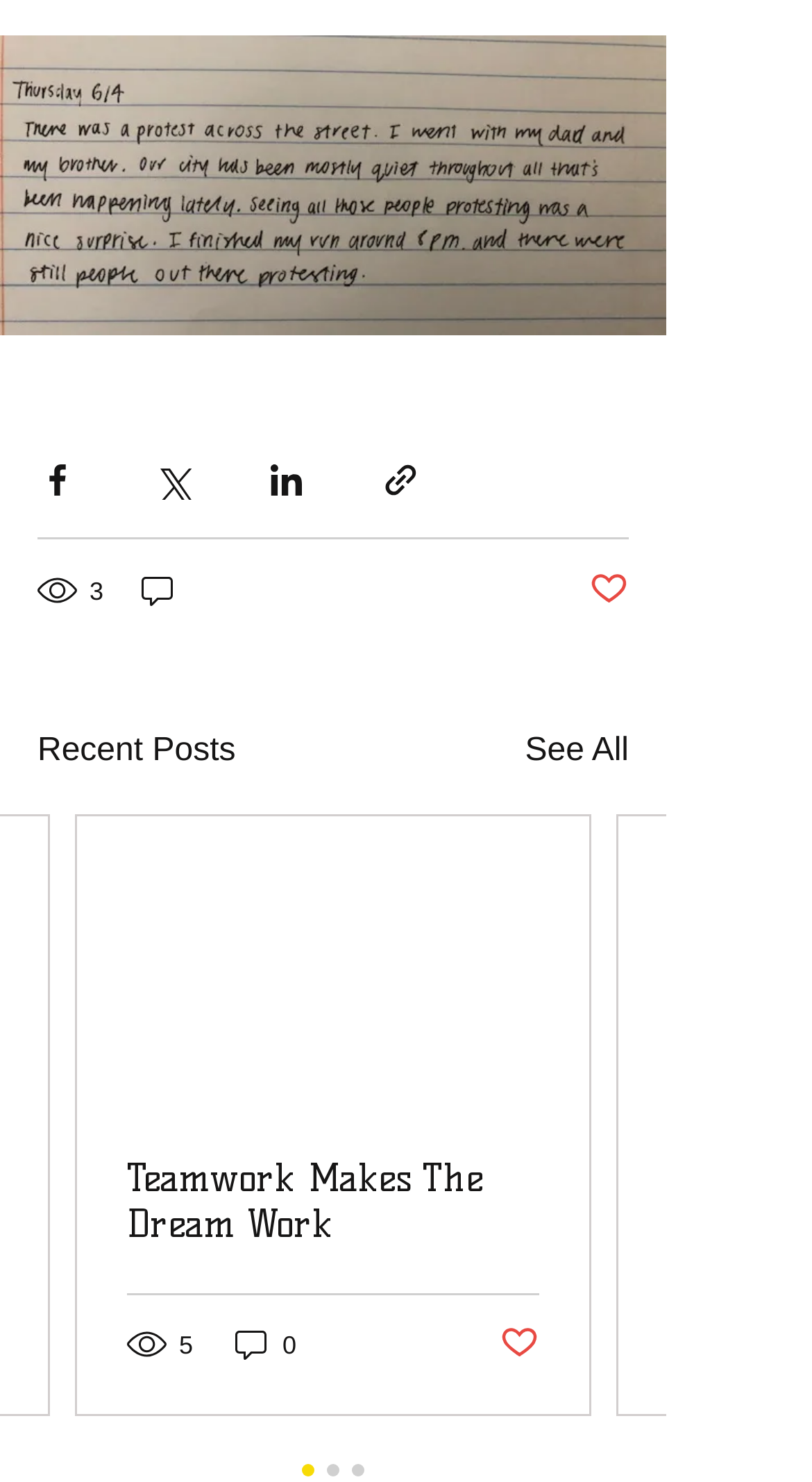Please analyze the image and give a detailed answer to the question:
How many posts are displayed on the webpage?

Only one post is displayed on the webpage, which is an article with a title 'Teamwork Makes The Dream Work'.